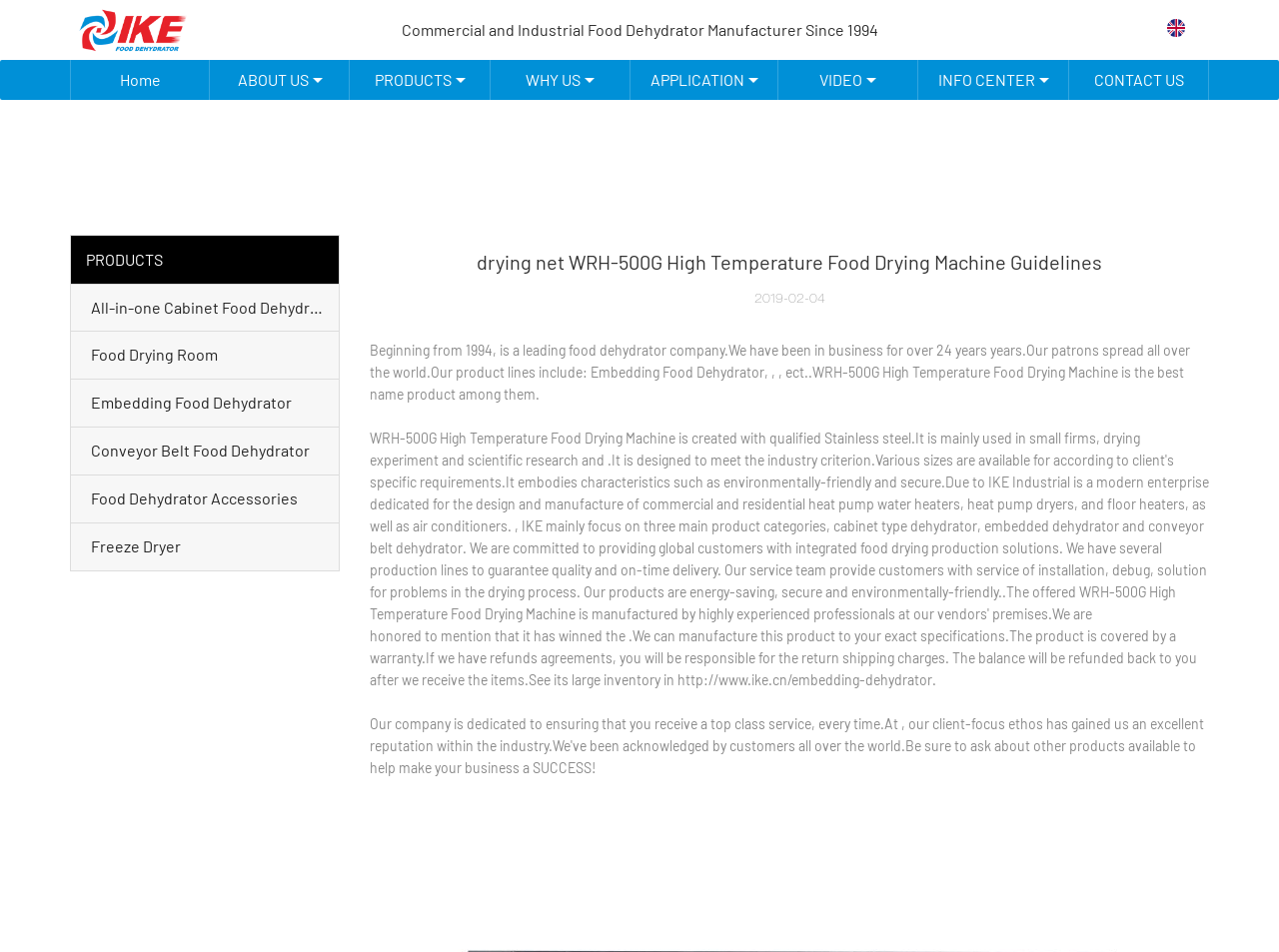Could you determine the bounding box coordinates of the clickable element to complete the instruction: "Click on the Home link"? Provide the coordinates as four float numbers between 0 and 1, i.e., [left, top, right, bottom].

[0.055, 0.063, 0.164, 0.105]